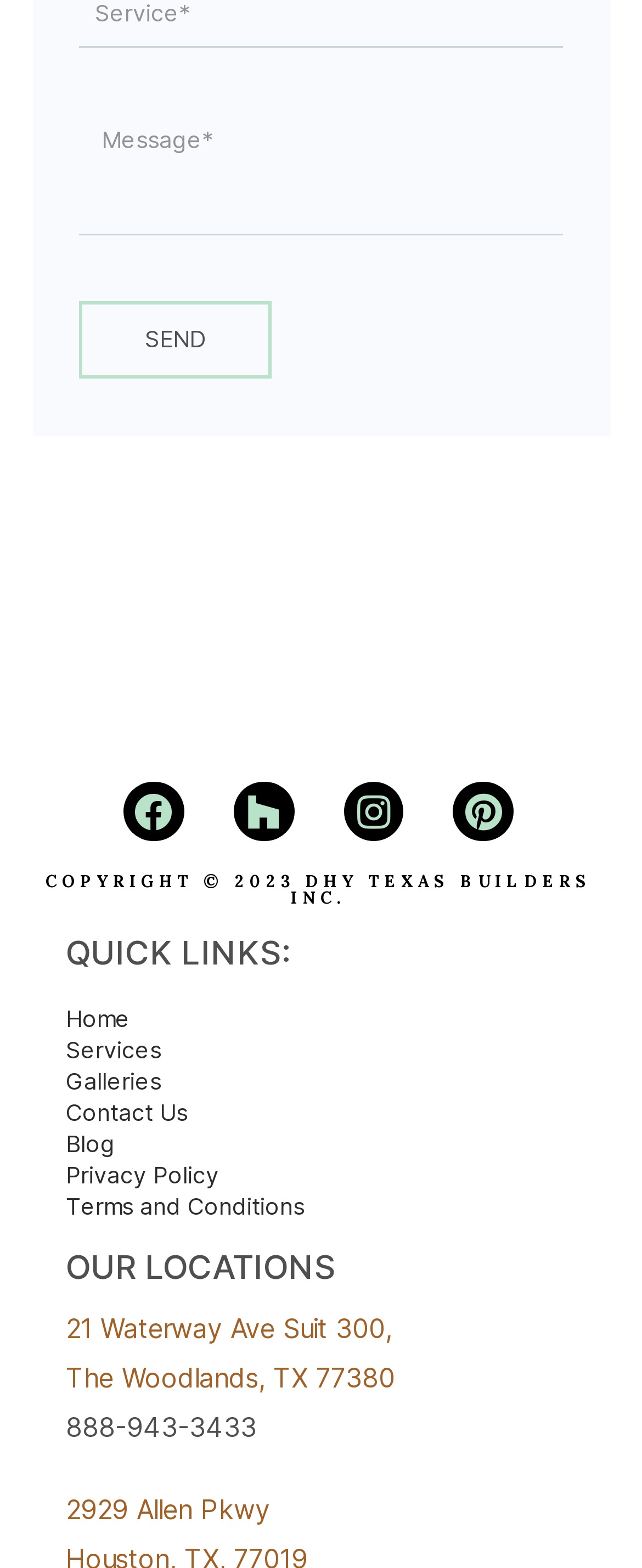How many social media links are available?
Provide a fully detailed and comprehensive answer to the question.

There are four social media links available on the webpage, which are Facebook, Houzz, Instagram, and Pinterest, located at the bottom of the webpage.